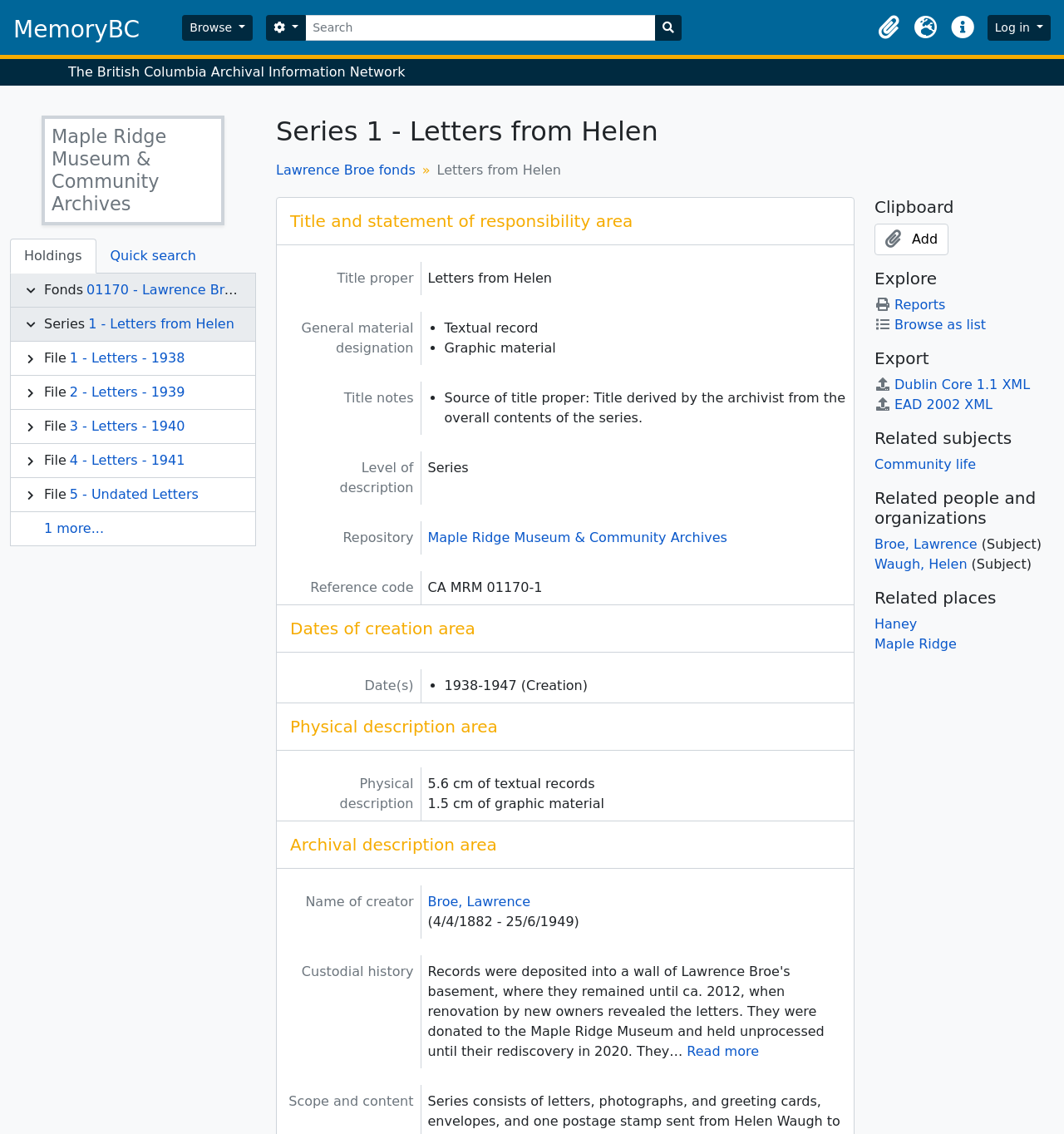Please provide a brief answer to the question using only one word or phrase: 
How much graphic material is there?

1.5 cm